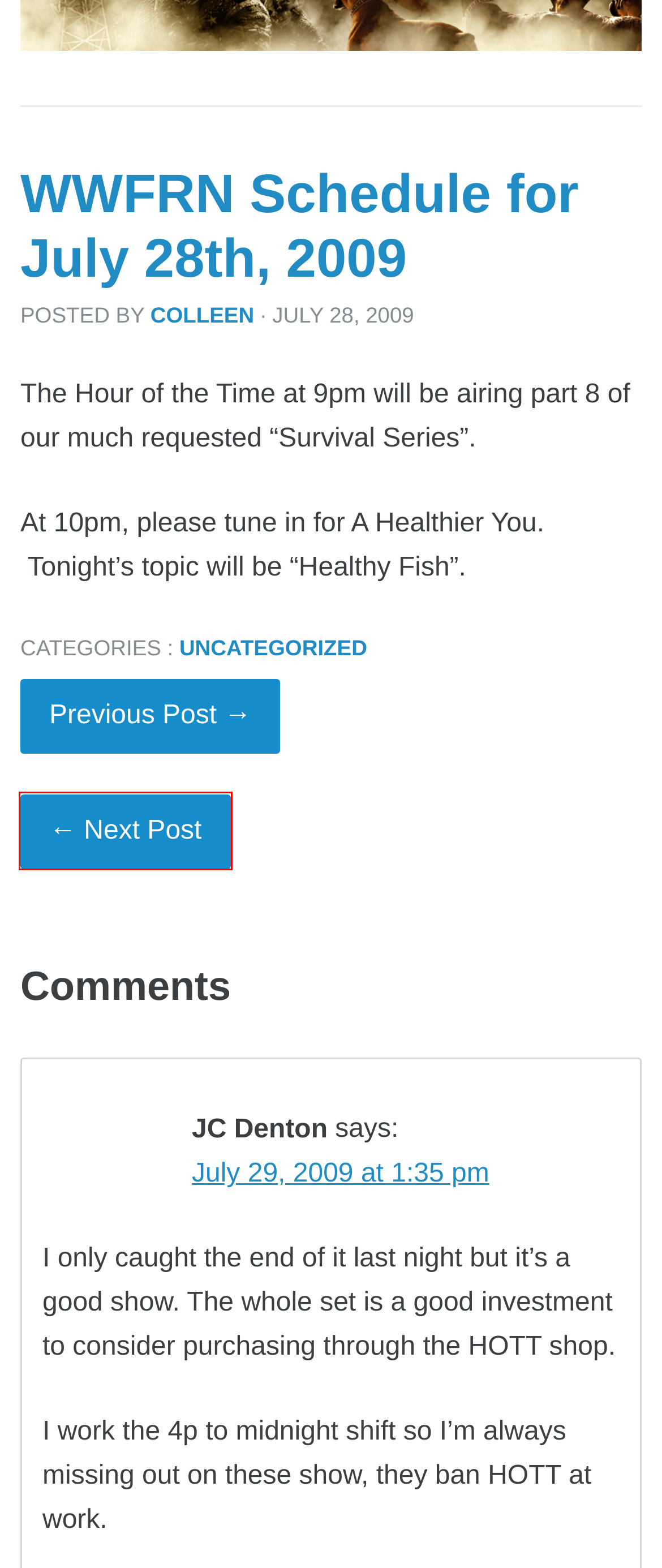You are given a screenshot of a webpage with a red rectangle bounding box around an element. Choose the best webpage description that matches the page after clicking the element in the bounding box. Here are the candidates:
A. Hour of the Time
B. Uncategorized :: Hour of the Time
C. HOTT Shop Special Audio Sets, DVD’s and Special Research Descriptions :: Hour of the Time
D. WWFRN Schedule for July 29th, 2009 :: Hour of the Time
E. Hour Of The Time Virtual Research Library – 10,000 Volumes and Counting :: Hour of the Time
F. Mozart’s Basement Podcast for 07/23/09 :: Hour of the Time
G. colleen :: Hour of the Time
H. About/Contact Us :: Hour of the Time

D